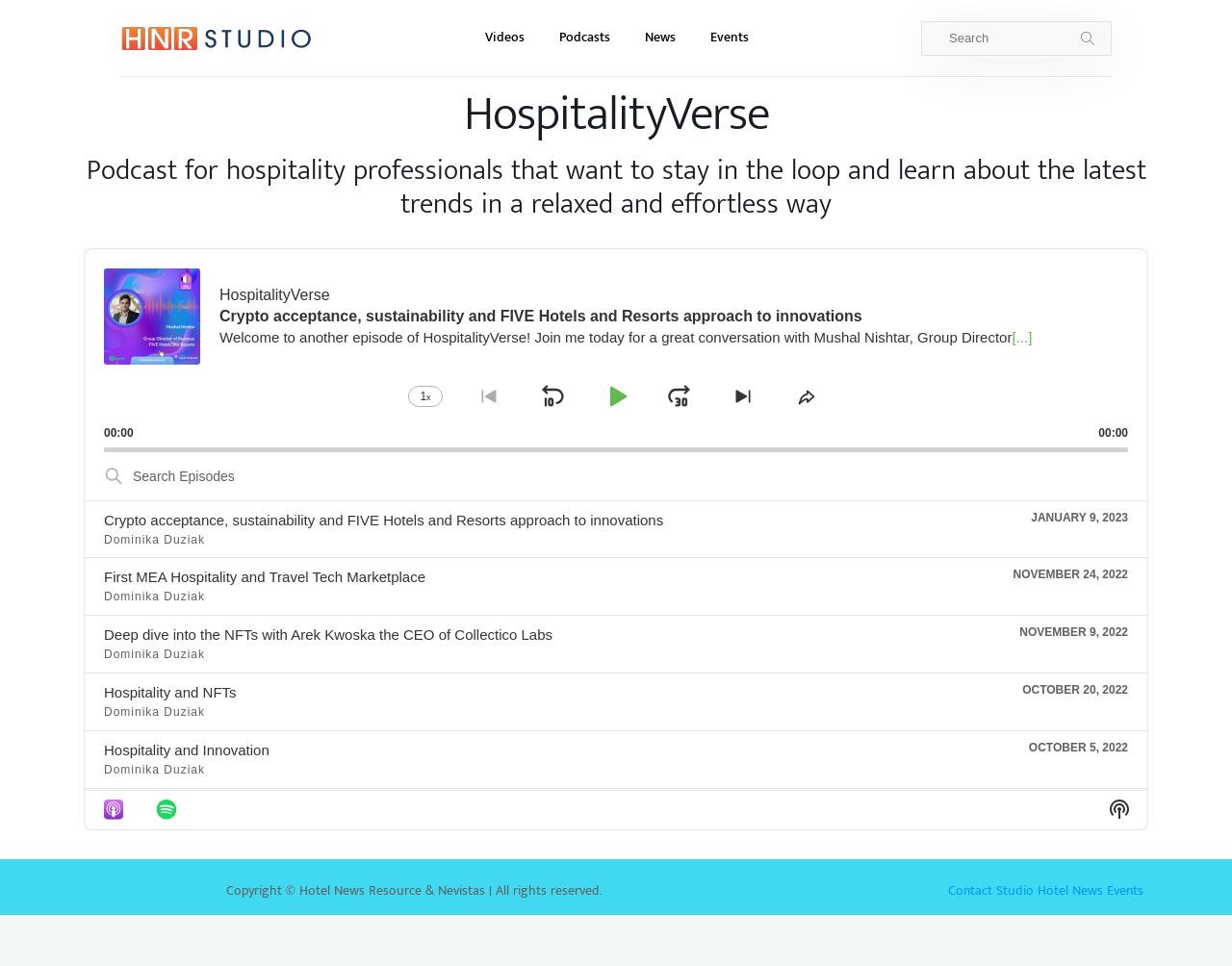What is the purpose of the 'Show Podcast Information' button?
Please describe in detail the information shown in the image to answer the question.

The purpose of the 'Show Podcast Information' button can be inferred from its text and its location on the page, which suggests that it is used to display additional information about the podcast.